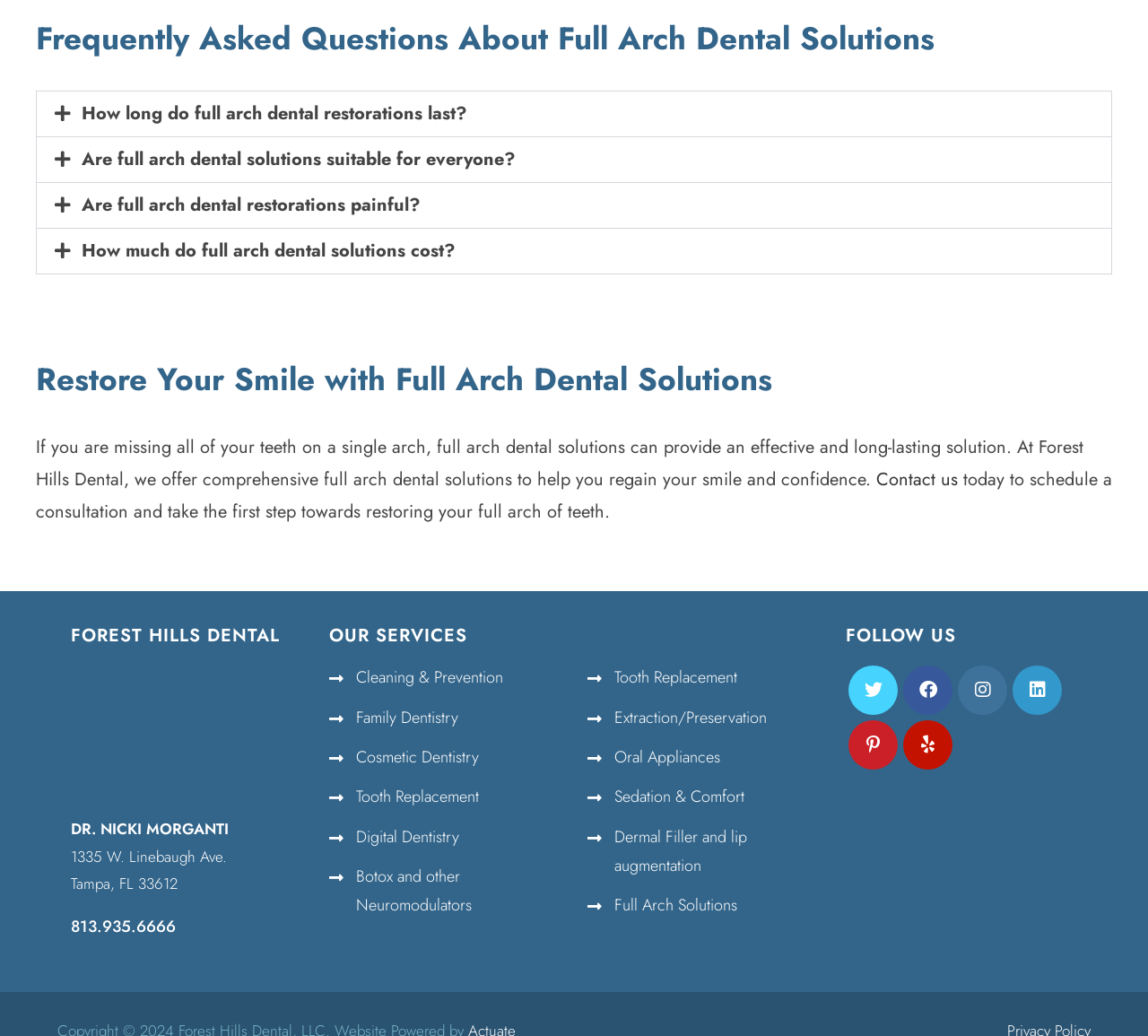How many social media platforms are listed under 'FOLLOW US'?
Answer the question with a single word or phrase by looking at the picture.

5